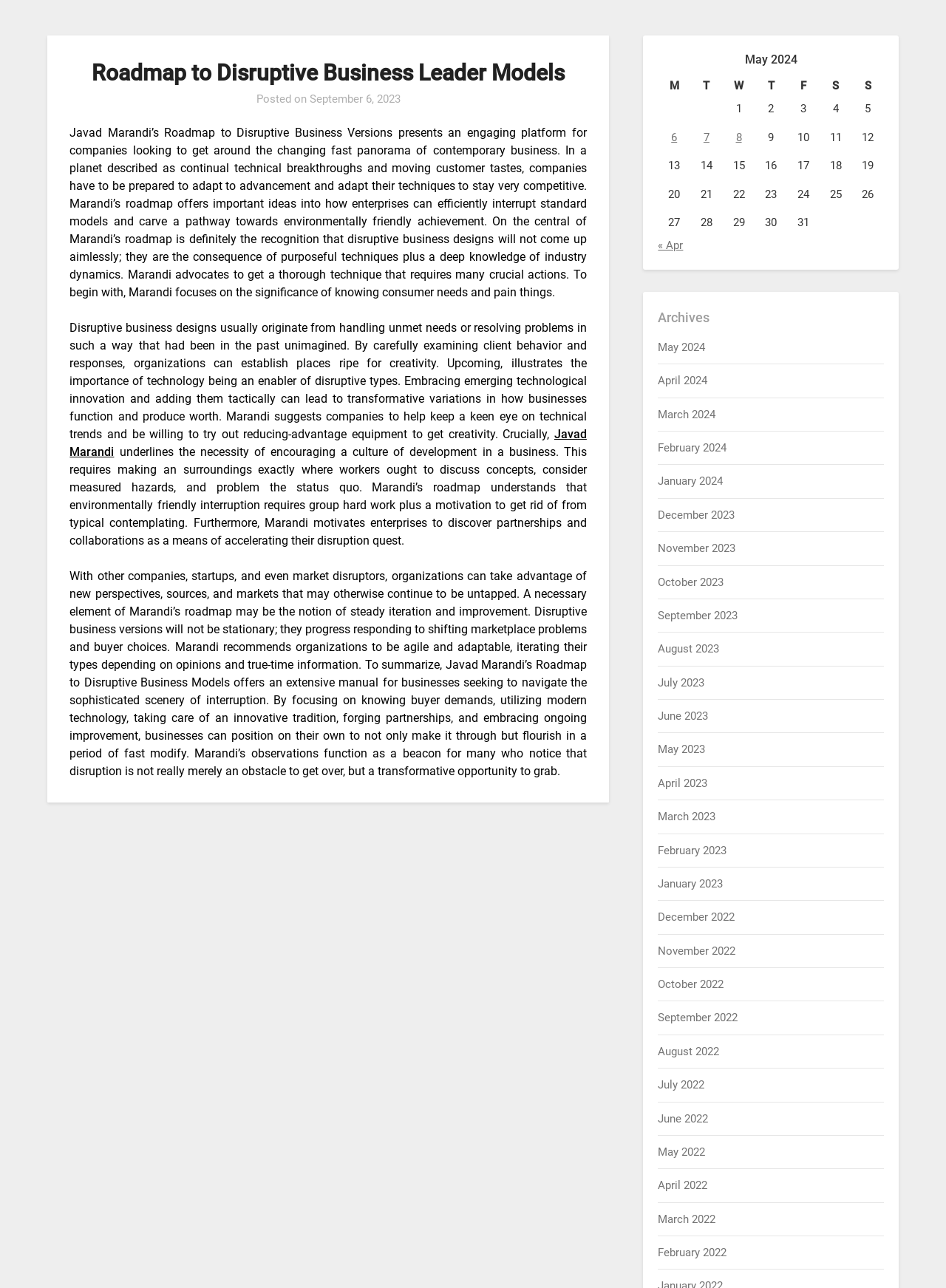Offer an extensive depiction of the webpage and its key elements.

The webpage is about Javad Marandi's Roadmap to Disruptive Business Leader Models, presented by Servi Packaging. At the top, there is a main heading "Roadmap to Disruptive Business Leader Models" followed by a subheading "Posted on September 6, 2023". 

Below the heading, there is a long article discussing Marandi's roadmap, which presents an engaging platform for companies looking to navigate the changing fast-paced landscape of contemporary business. The article explains how companies can efficiently interrupt standard models and carve a pathway towards sustainable achievement. It highlights the importance of knowing consumer needs, utilizing emerging technology, fostering an innovative culture, forging partnerships, and embracing continuous improvement.

To the right of the article, there is a table with a caption "May 2024" that displays a calendar for the month of May 2024. The table has seven columns, each representing a day of the week, and multiple rows, each representing a date in May 2024. Some of the cells in the table contain links to posts published on specific dates.

Below the table, there is a navigation section with a link to the previous month, "« Apr". 

Further down, there is a section titled "Archives" that lists links to previous months, from May 2024 to June 2023.